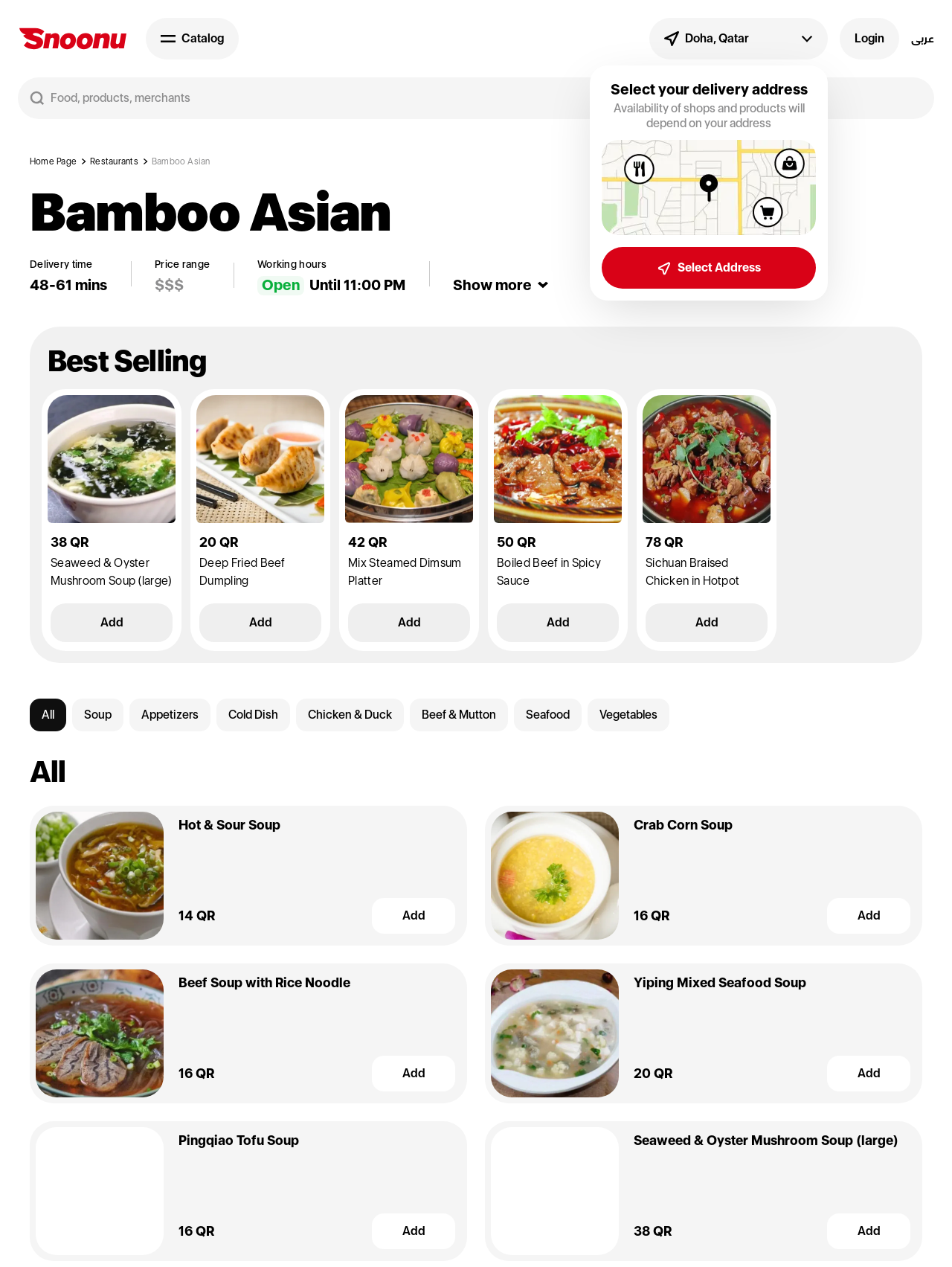Specify the bounding box coordinates of the element's area that should be clicked to execute the given instruction: "View restaurant details". The coordinates should be four float numbers between 0 and 1, i.e., [left, top, right, bottom].

[0.031, 0.123, 0.085, 0.132]